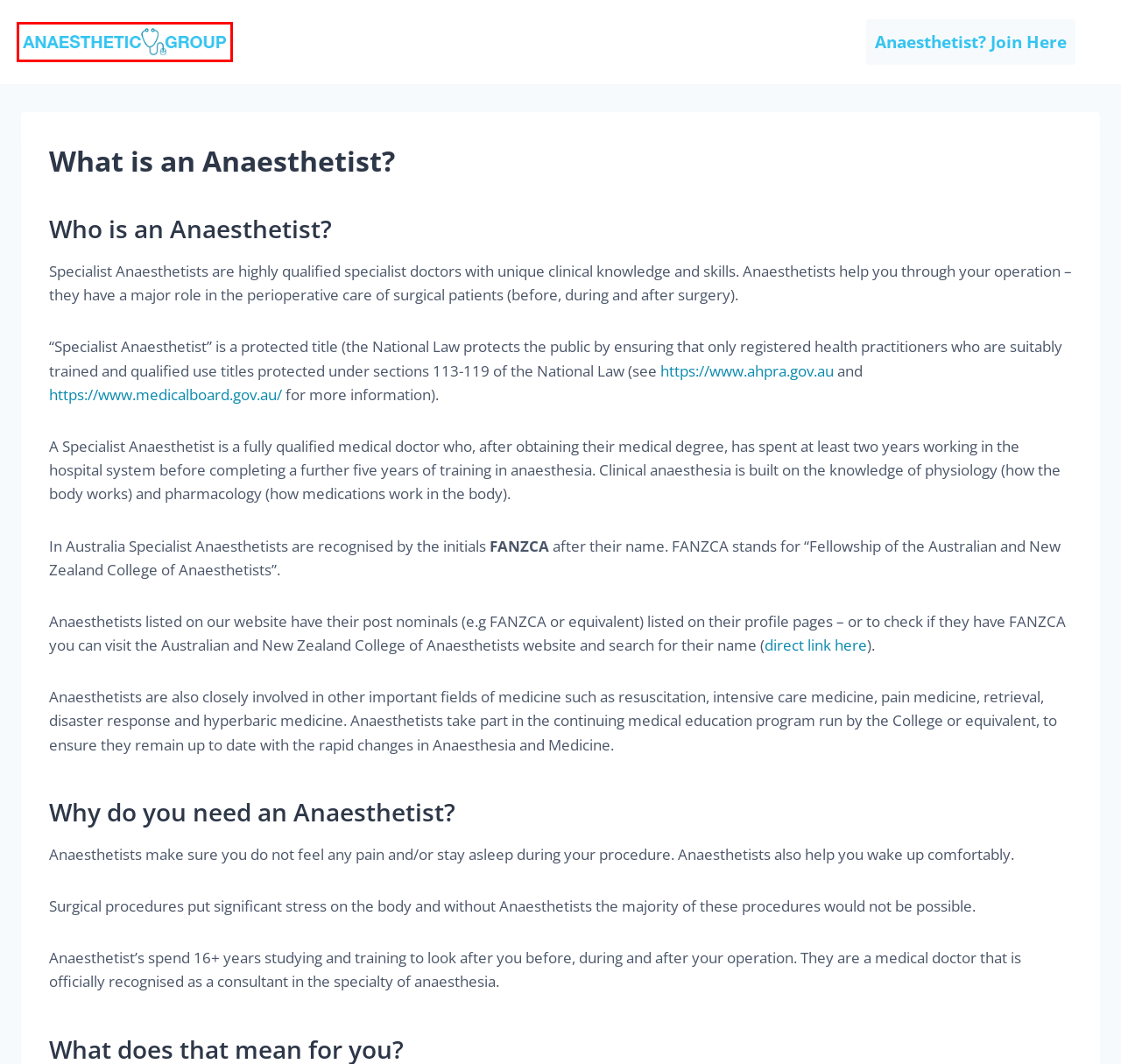Examine the webpage screenshot and identify the UI element enclosed in the red bounding box. Pick the webpage description that most accurately matches the new webpage after clicking the selected element. Here are the candidates:
A. Demo - Pre-Op Health Questionnaire
B. Fellowship directory
C. How do I use my free email address? (name@anaestheticgroup.com.au)
D. Online Preoperative Assessment Australia * Anaesthetic Group
E. Frequently Asked Questions
F. Knowledge Base
G. Terms and Conditions
H. Online Preoperative Assessment - Anaesthetic Group, Australia

D